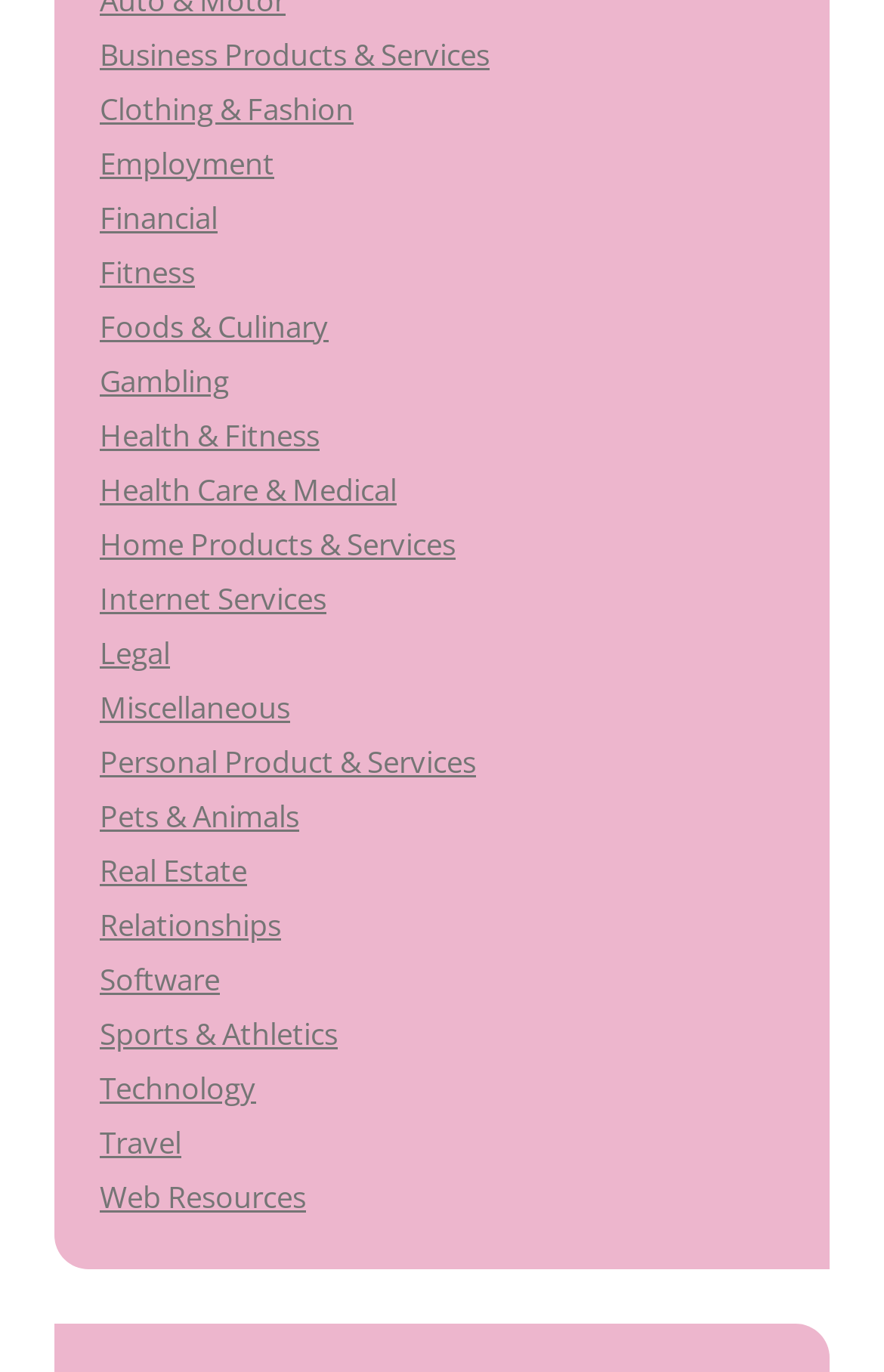Identify the bounding box coordinates for the element that needs to be clicked to fulfill this instruction: "Explore Financial options". Provide the coordinates in the format of four float numbers between 0 and 1: [left, top, right, bottom].

[0.113, 0.144, 0.246, 0.173]